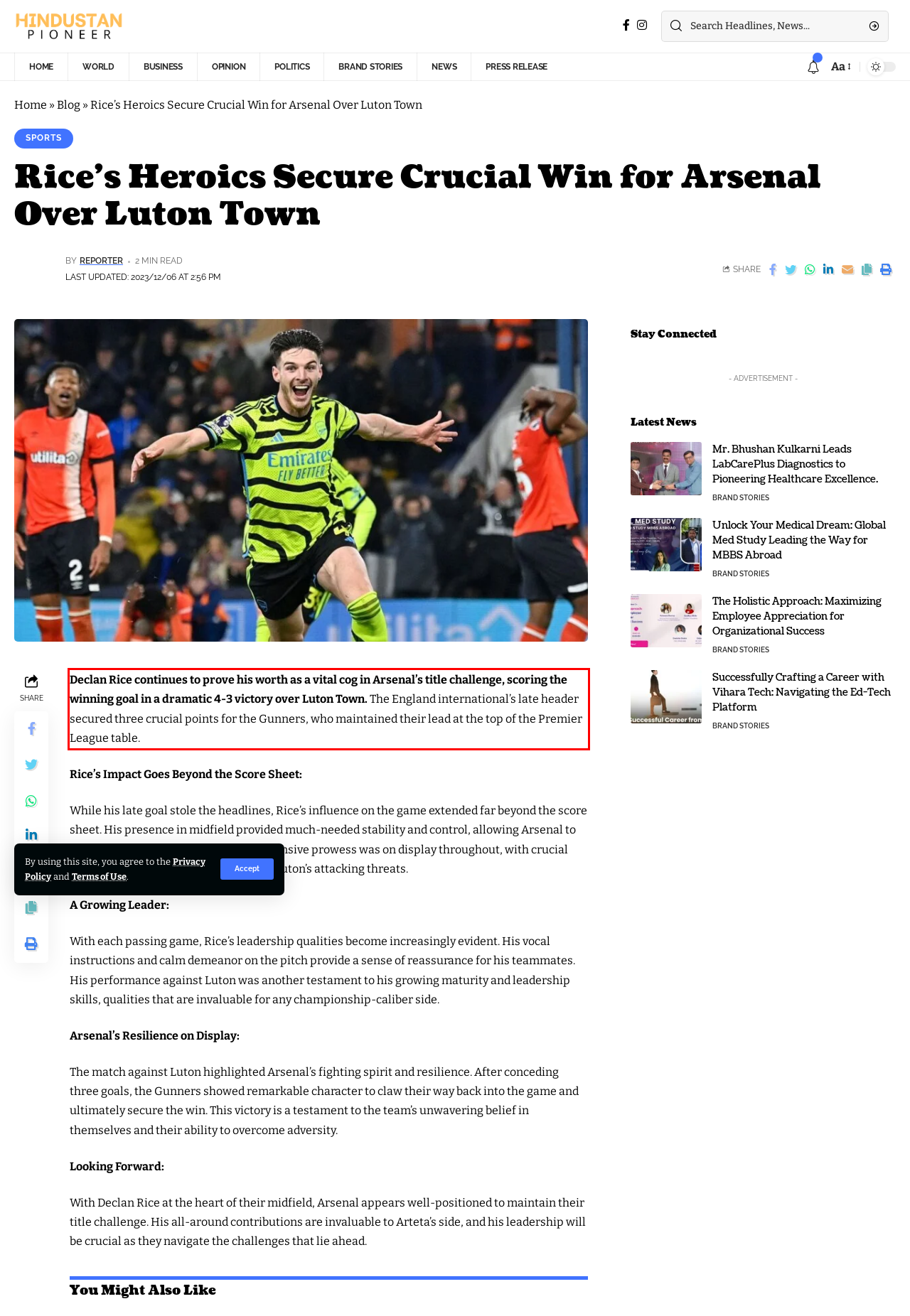Look at the screenshot of the webpage, locate the red rectangle bounding box, and generate the text content that it contains.

Declan Rice continues to prove his worth as a vital cog in Arsenal’s title challenge, scoring the winning goal in a dramatic 4-3 victory over Luton Town. The England international’s late header secured three crucial points for the Gunners, who maintained their lead at the top of the Premier League table.